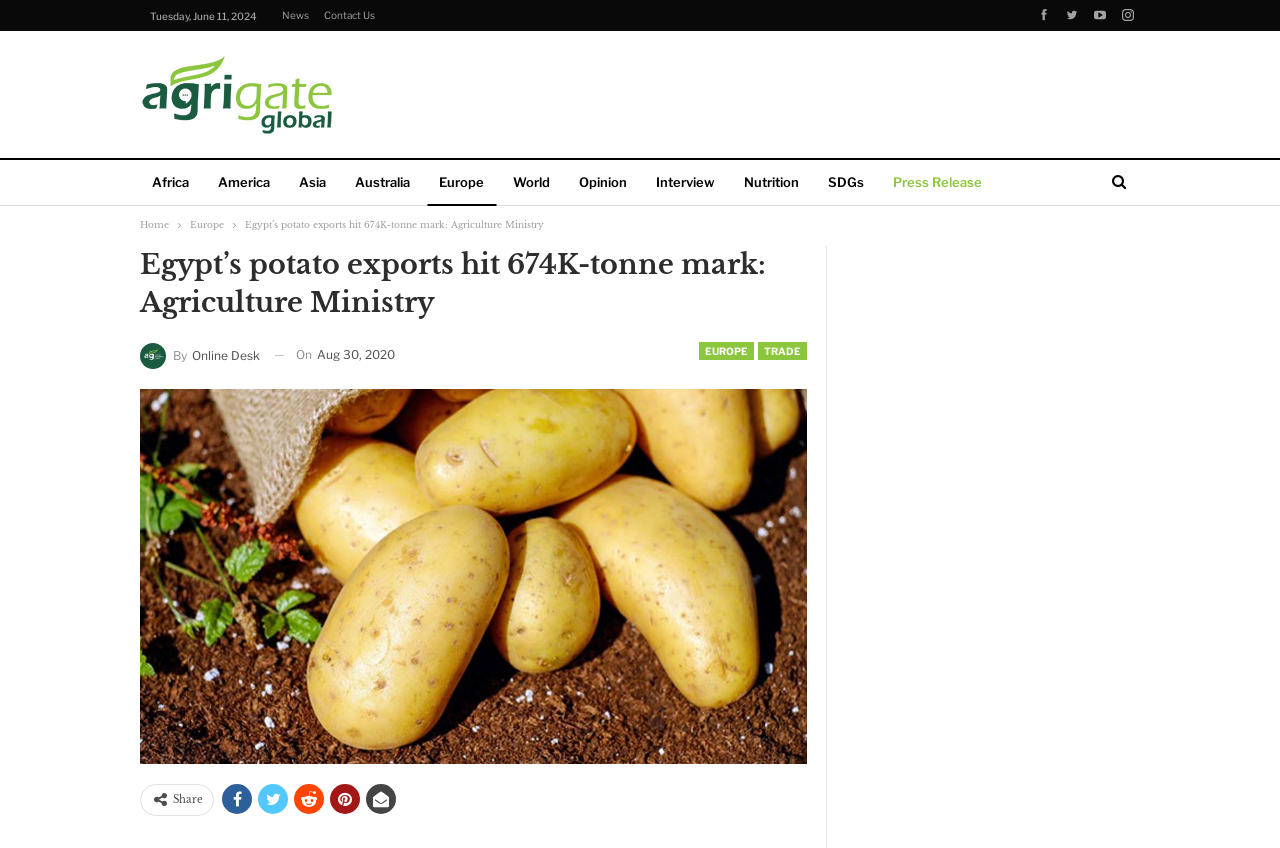Locate the bounding box of the UI element defined by this description: "aria-label="Advertisement" name="aswift_2" title="Advertisement"". The coordinates should be given as four float numbers between 0 and 1, formatted as [left, top, right, bottom].

[0.662, 0.29, 0.891, 0.998]